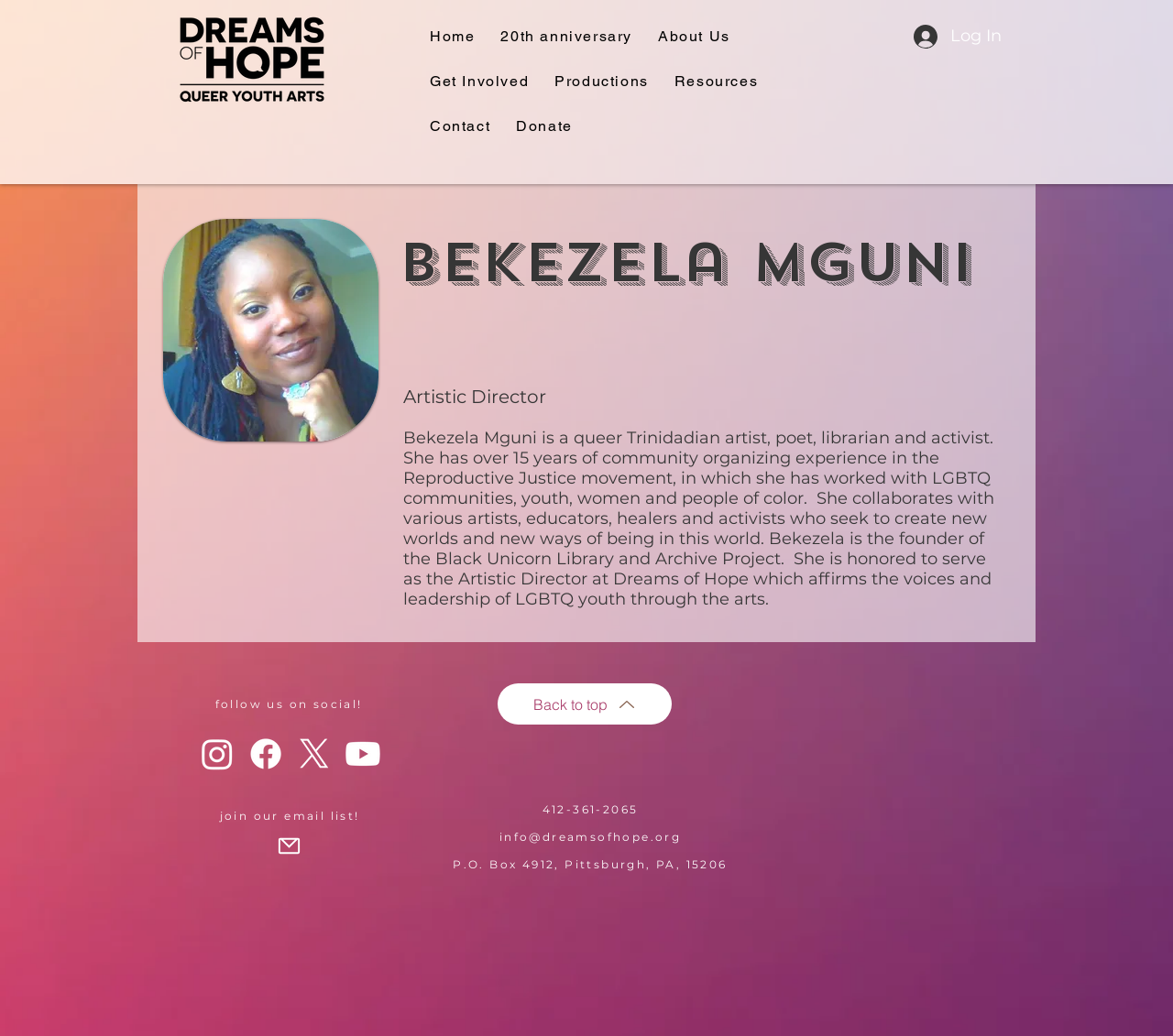Provide a short, one-word or phrase answer to the question below:
What is the phone number provided on the webpage?

412-361-2065